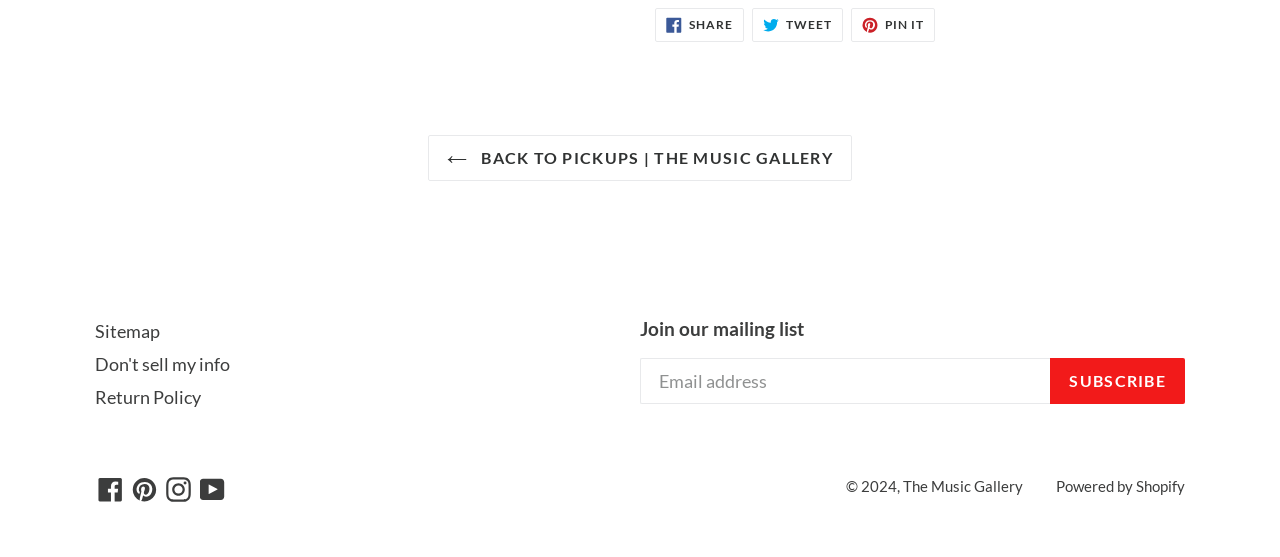Reply to the question with a brief word or phrase: What is the purpose of the textbox?

Join our mailing list